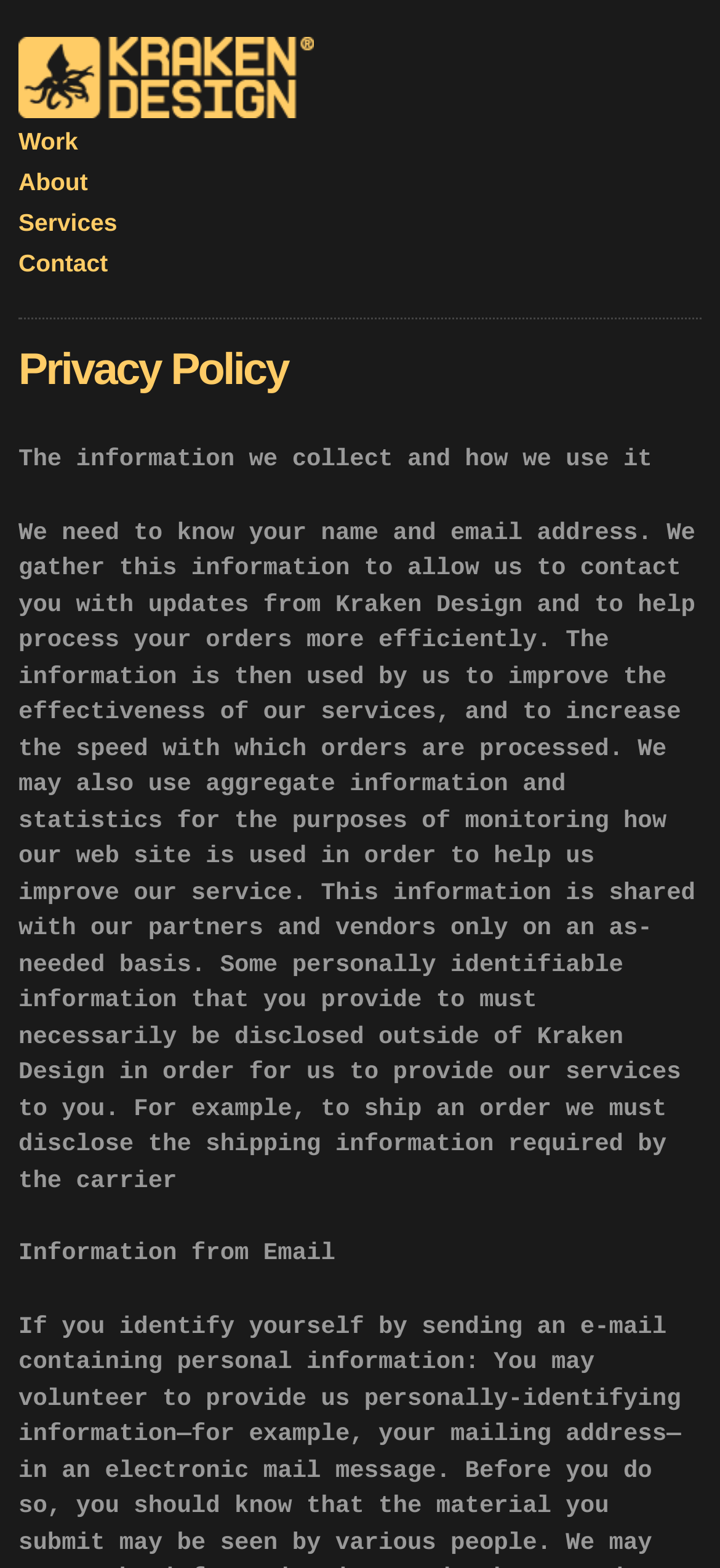Using the information in the image, give a detailed answer to the following question: How many links are present in the navigation menu?

I counted the number of links present in the navigation menu, which are 'Work', 'About', 'Services', and 'Contact', totaling 4 links.